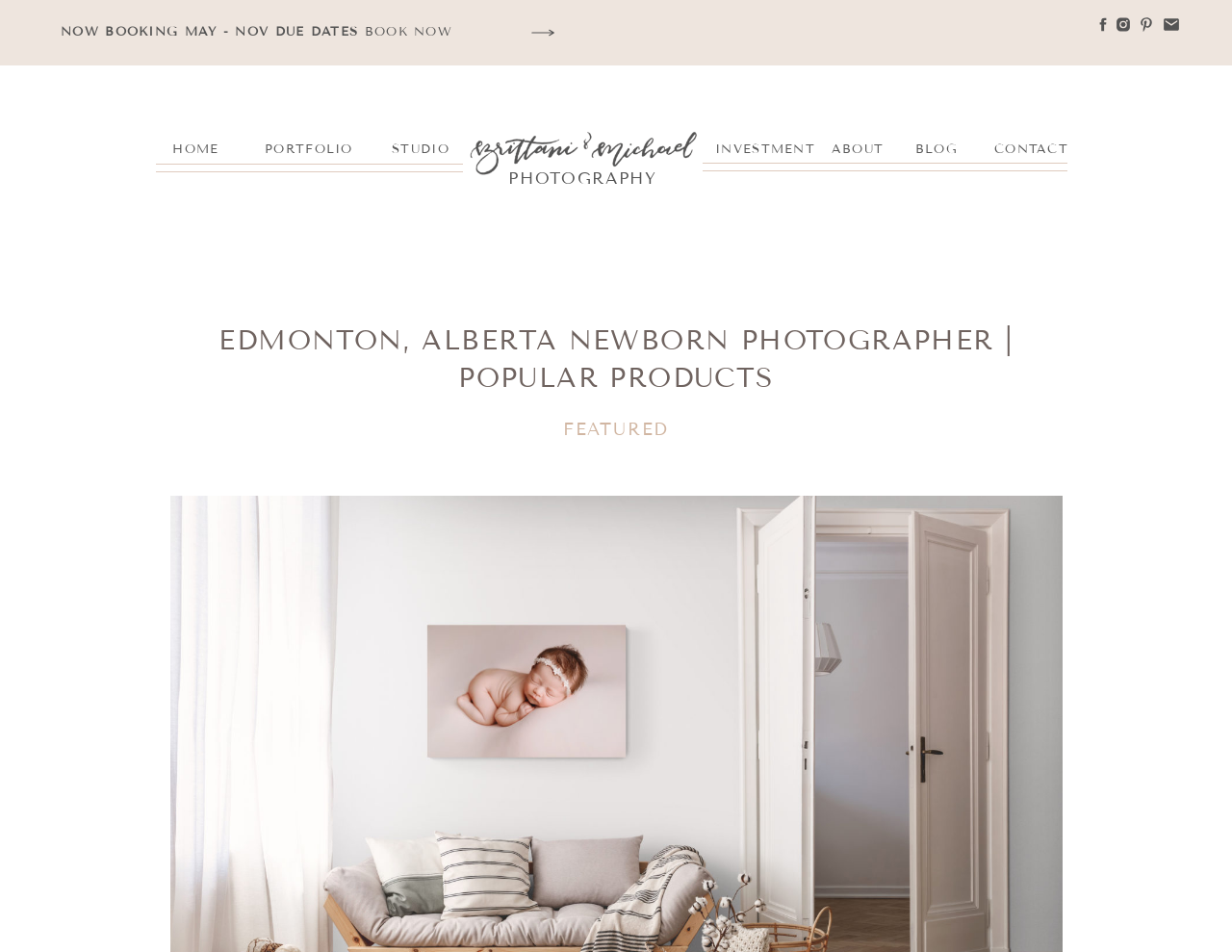What is the photographer's specialty?
Give a one-word or short-phrase answer derived from the screenshot.

Newborn photography